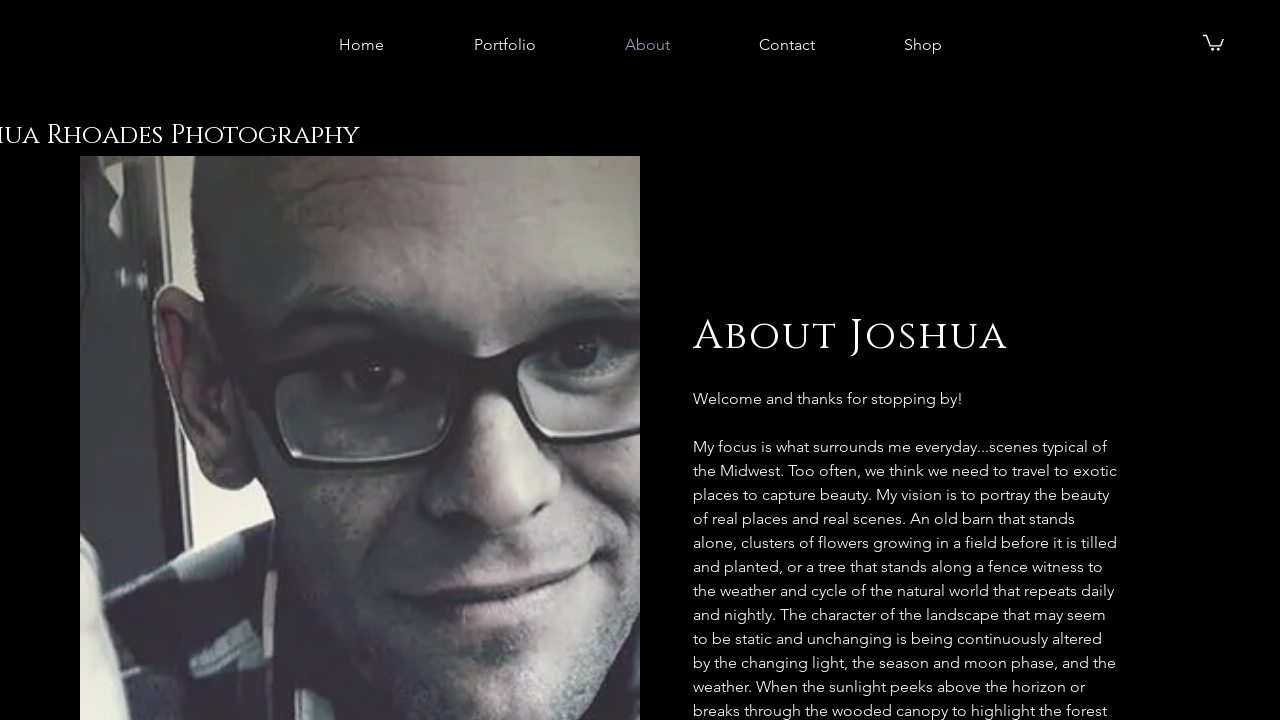Reply to the question with a single word or phrase:
Is there a call-to-action button on the page?

Yes